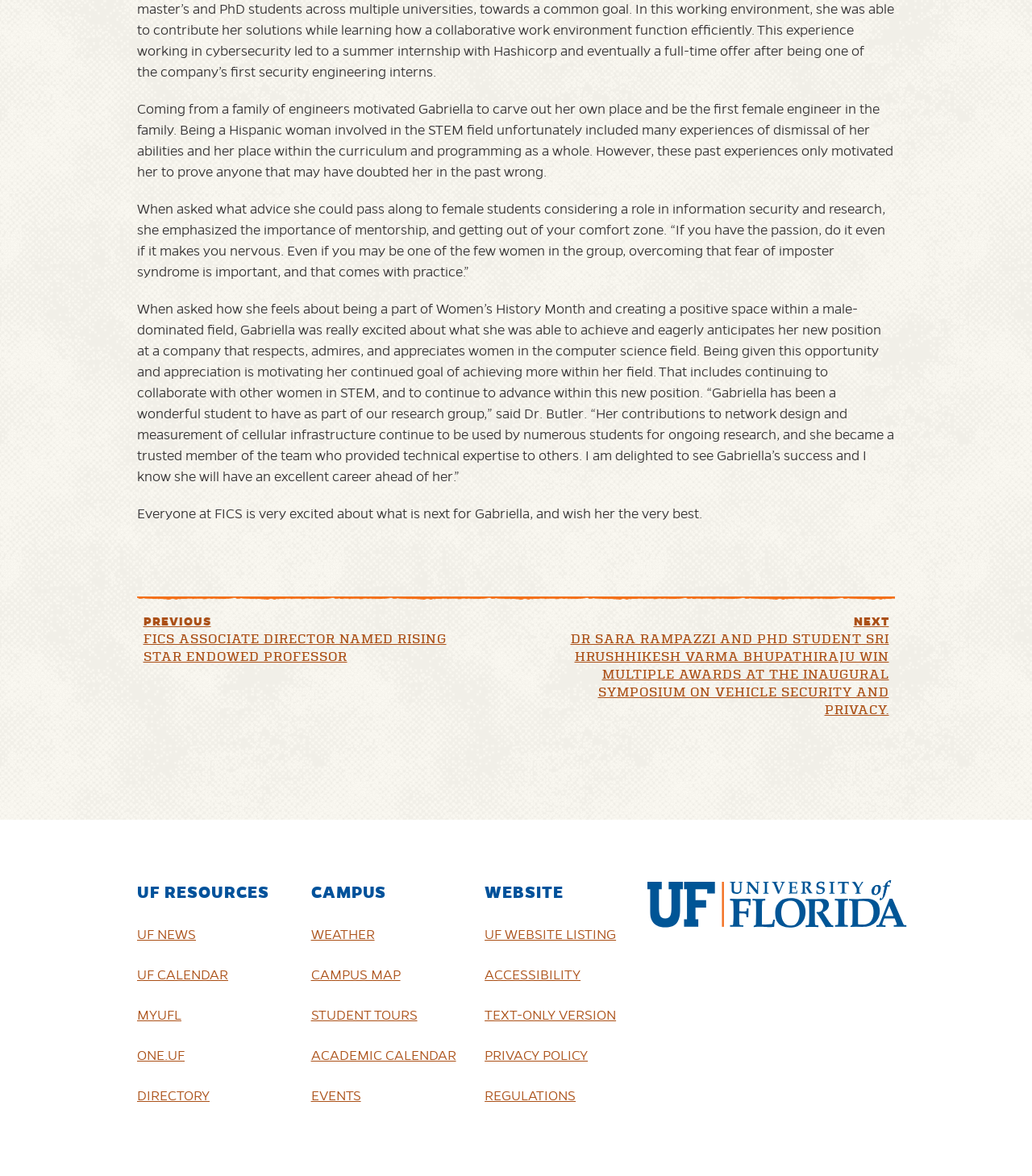Please identify the bounding box coordinates of the area that needs to be clicked to follow this instruction: "View 'PRIVACY POLICY'".

[0.47, 0.88, 0.615, 0.915]